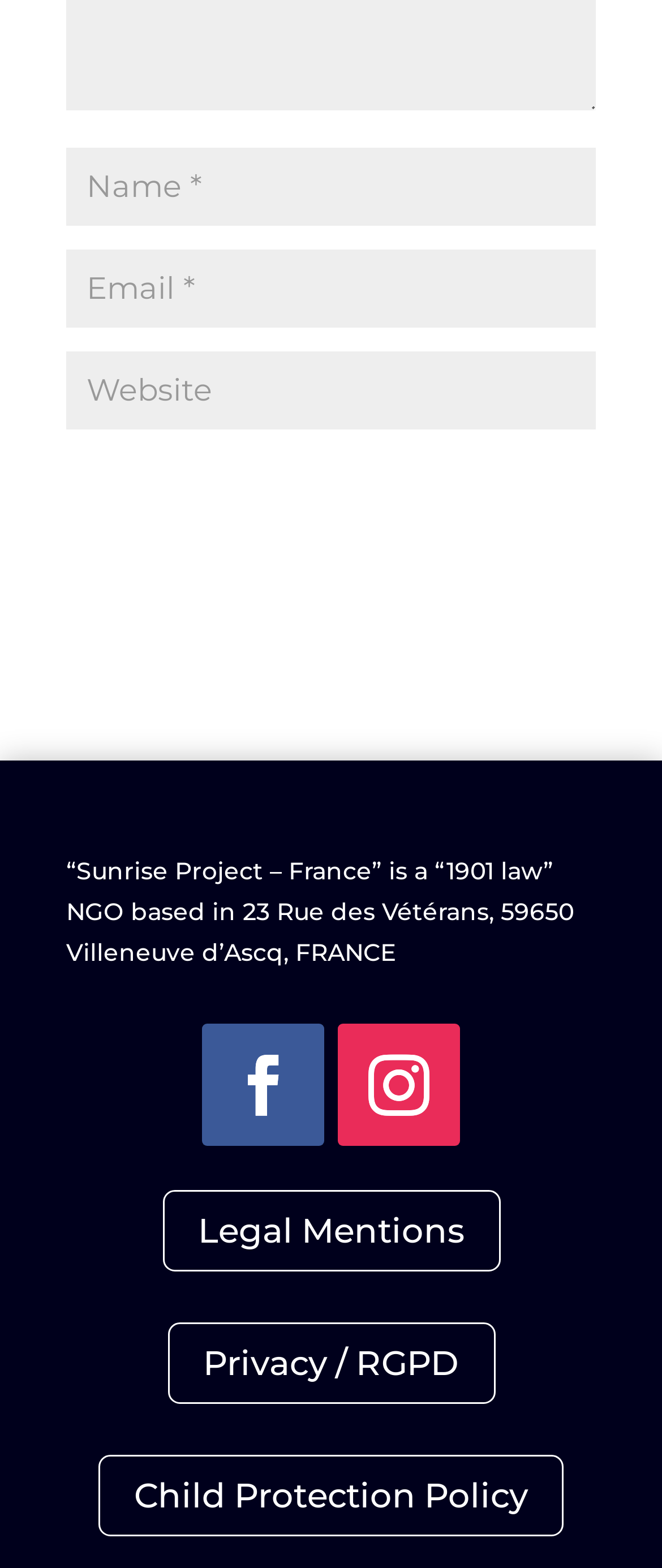Locate the bounding box coordinates of the clickable area needed to fulfill the instruction: "Visit the website".

[0.131, 0.237, 0.321, 0.261]